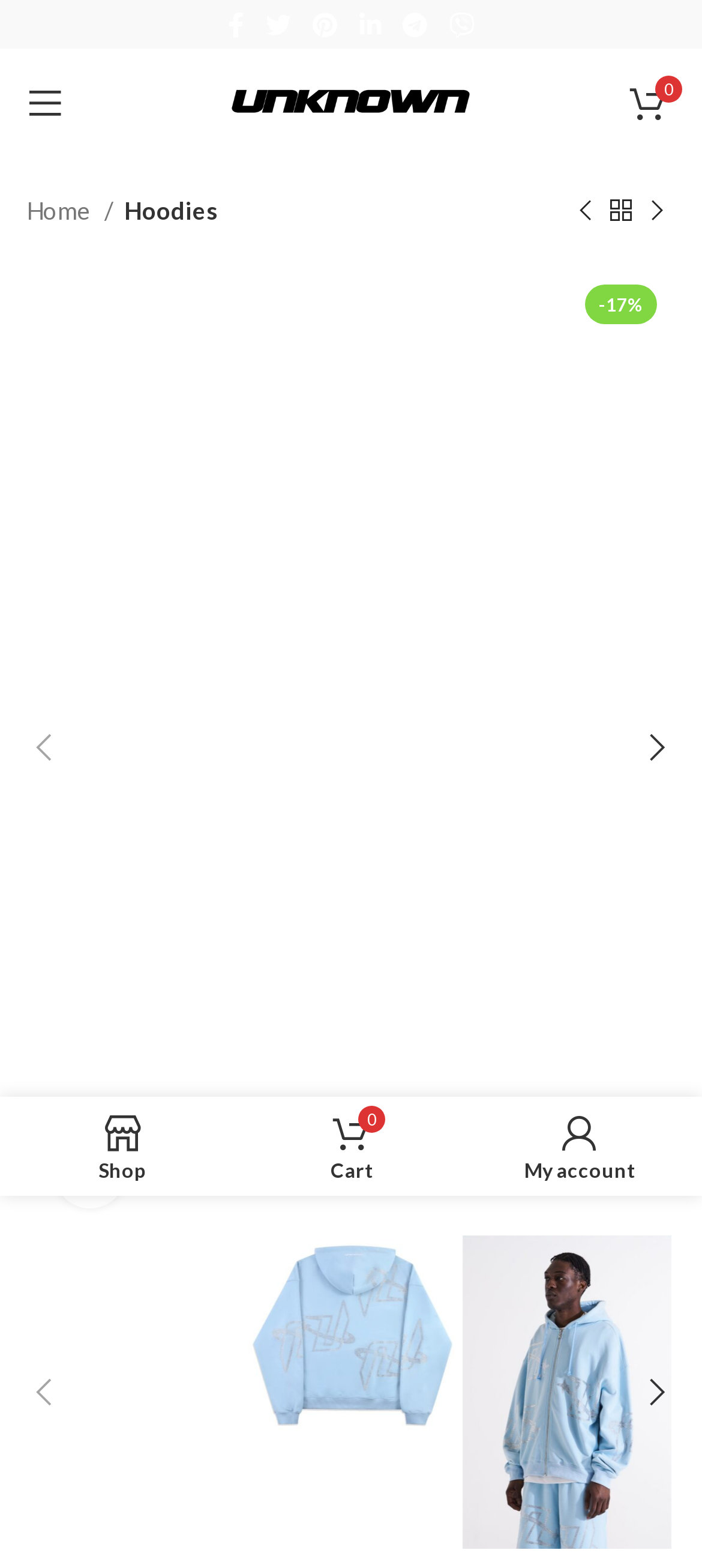What is the current product category?
Please analyze the image and answer the question with as much detail as possible.

I looked at the breadcrumb navigation and saw that the current category is 'Hoodies', which is a subcategory of 'Home'.